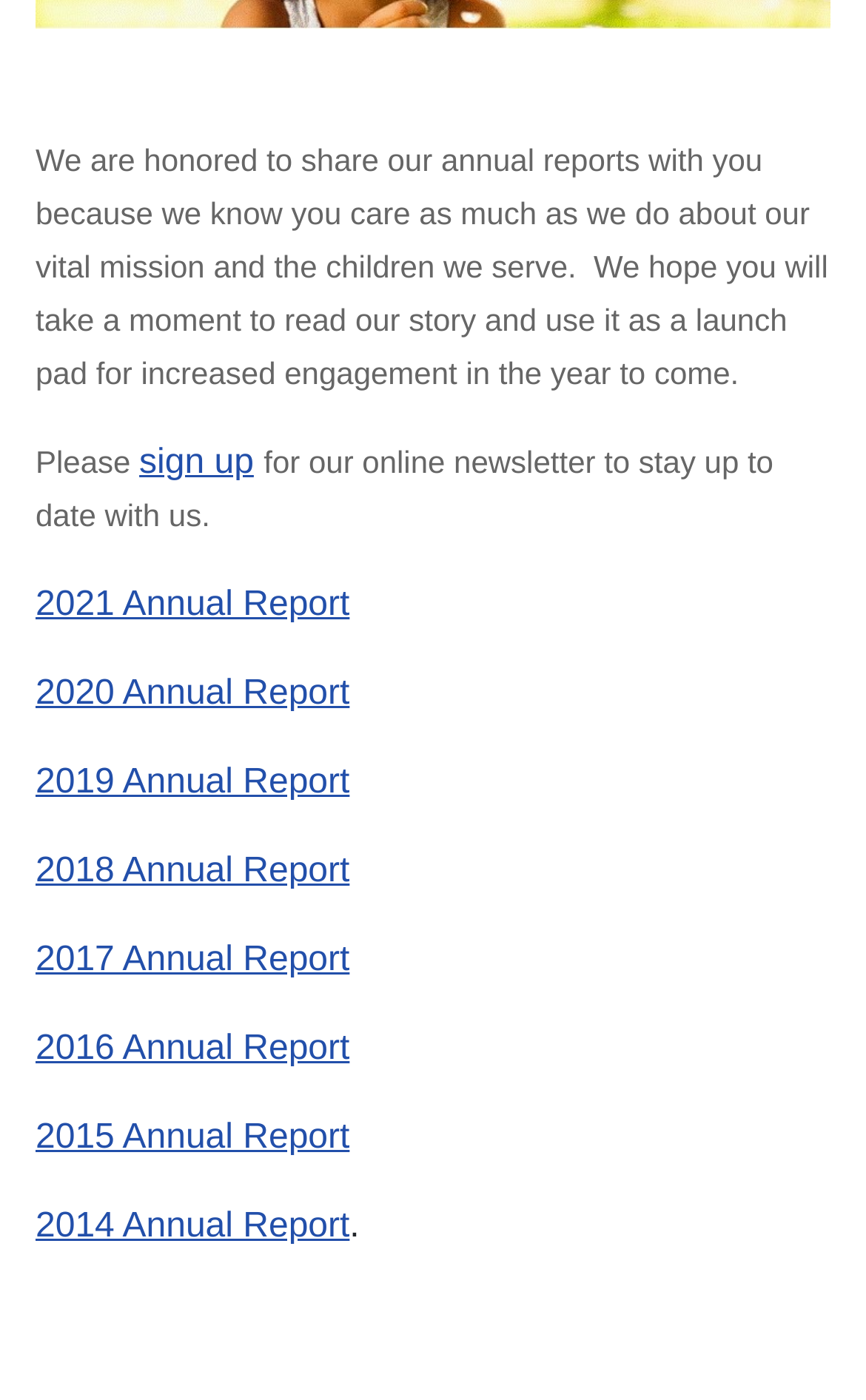Can you specify the bounding box coordinates for the region that should be clicked to fulfill this instruction: "view 2020 Annual Report".

[0.041, 0.482, 0.404, 0.509]